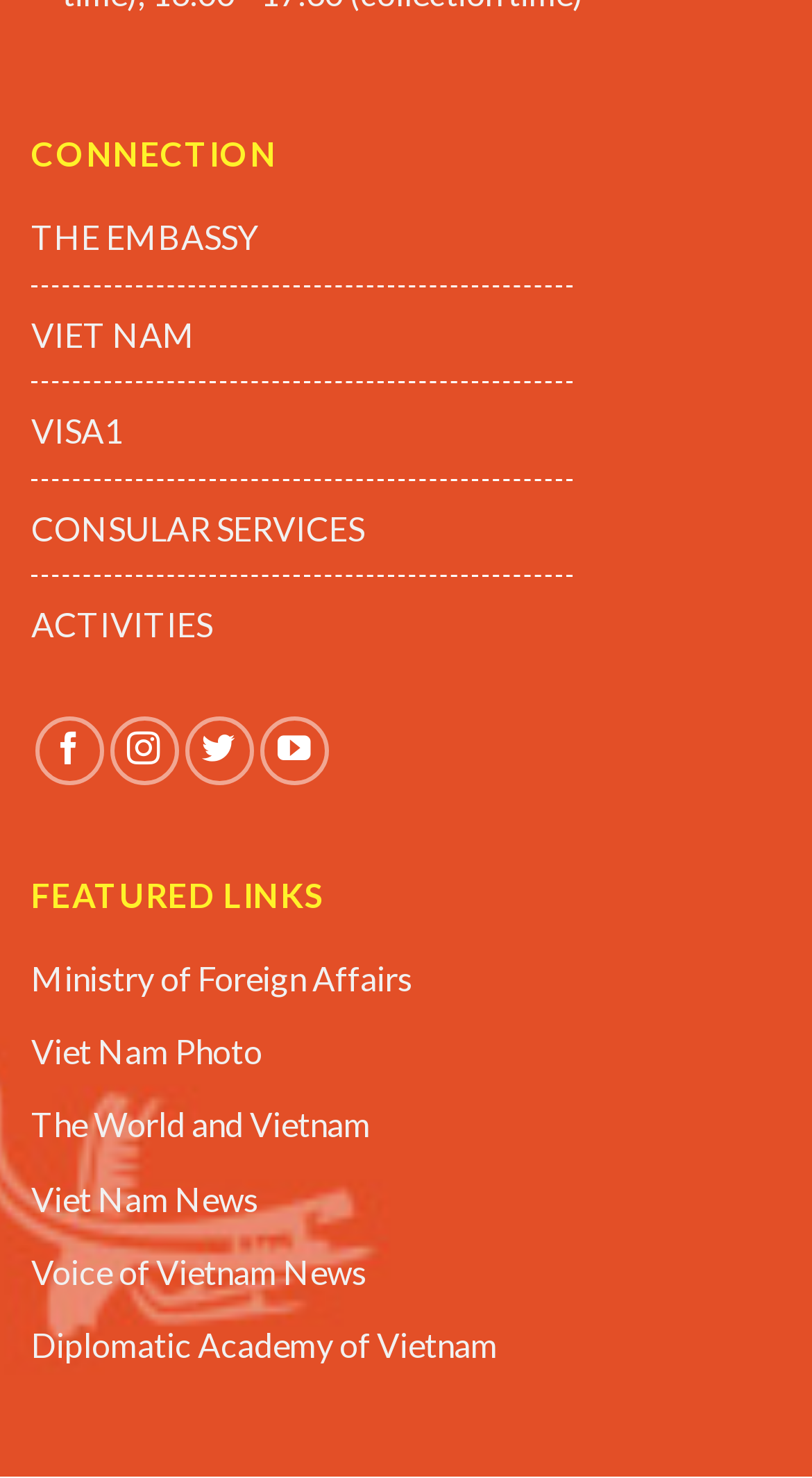Specify the bounding box coordinates of the element's area that should be clicked to execute the given instruction: "Click on THE EMBASSY link". The coordinates should be four float numbers between 0 and 1, i.e., [left, top, right, bottom].

[0.038, 0.146, 0.318, 0.173]